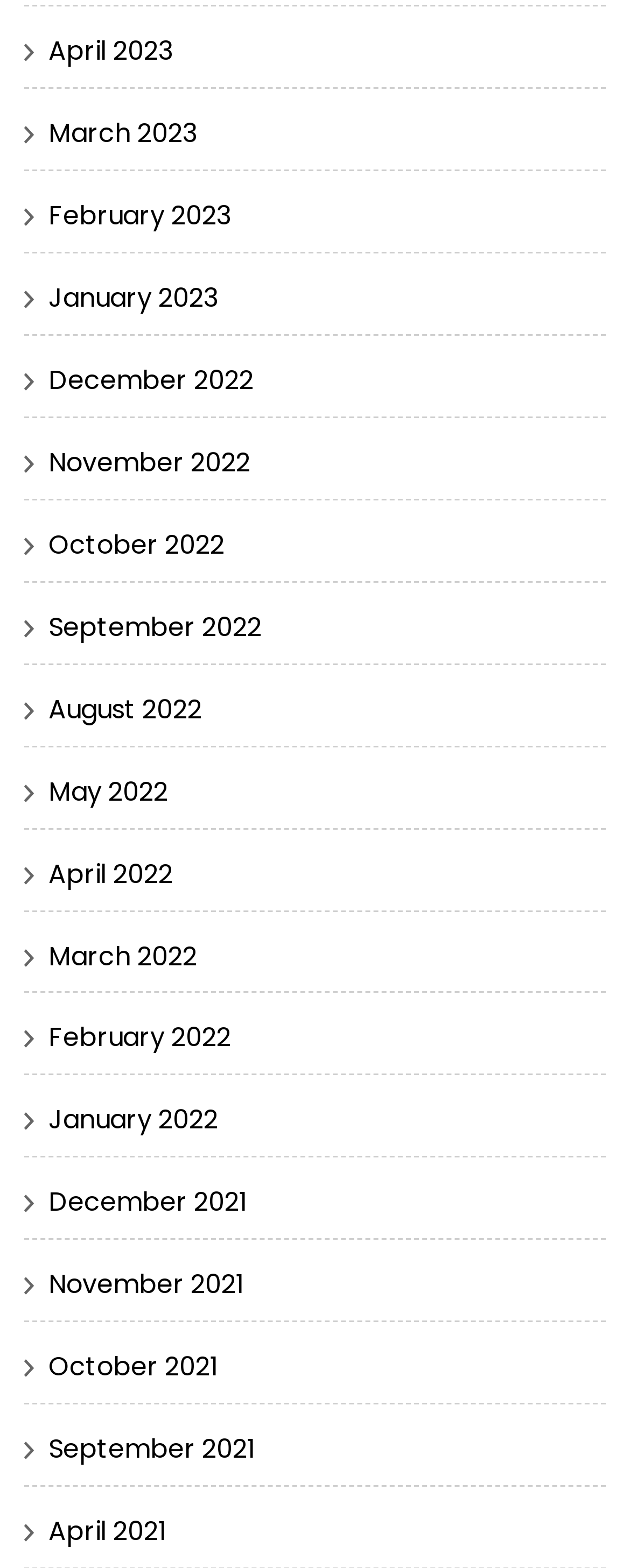Given the element description "May 2022", identify the bounding box of the corresponding UI element.

[0.077, 0.493, 0.267, 0.516]